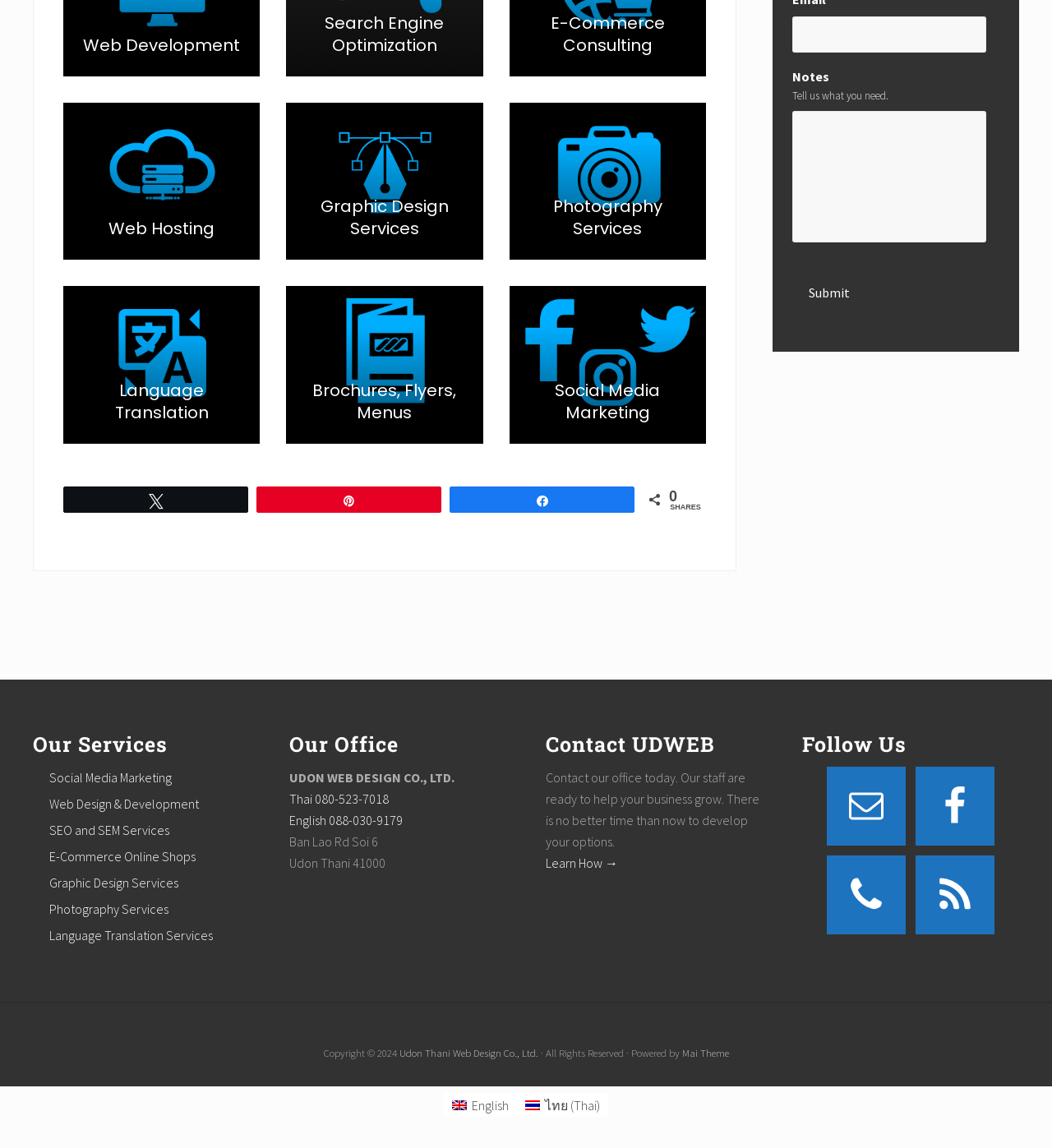What is the purpose of the 'Submit' button?
Can you give a detailed and elaborate answer to the question?

The 'Submit' button is likely used to submit a query or request to UDWEB. It is located below the 'Email*' and 'Notes' textboxes, suggesting that users can fill in their email and notes, and then submit their request to UDWEB.